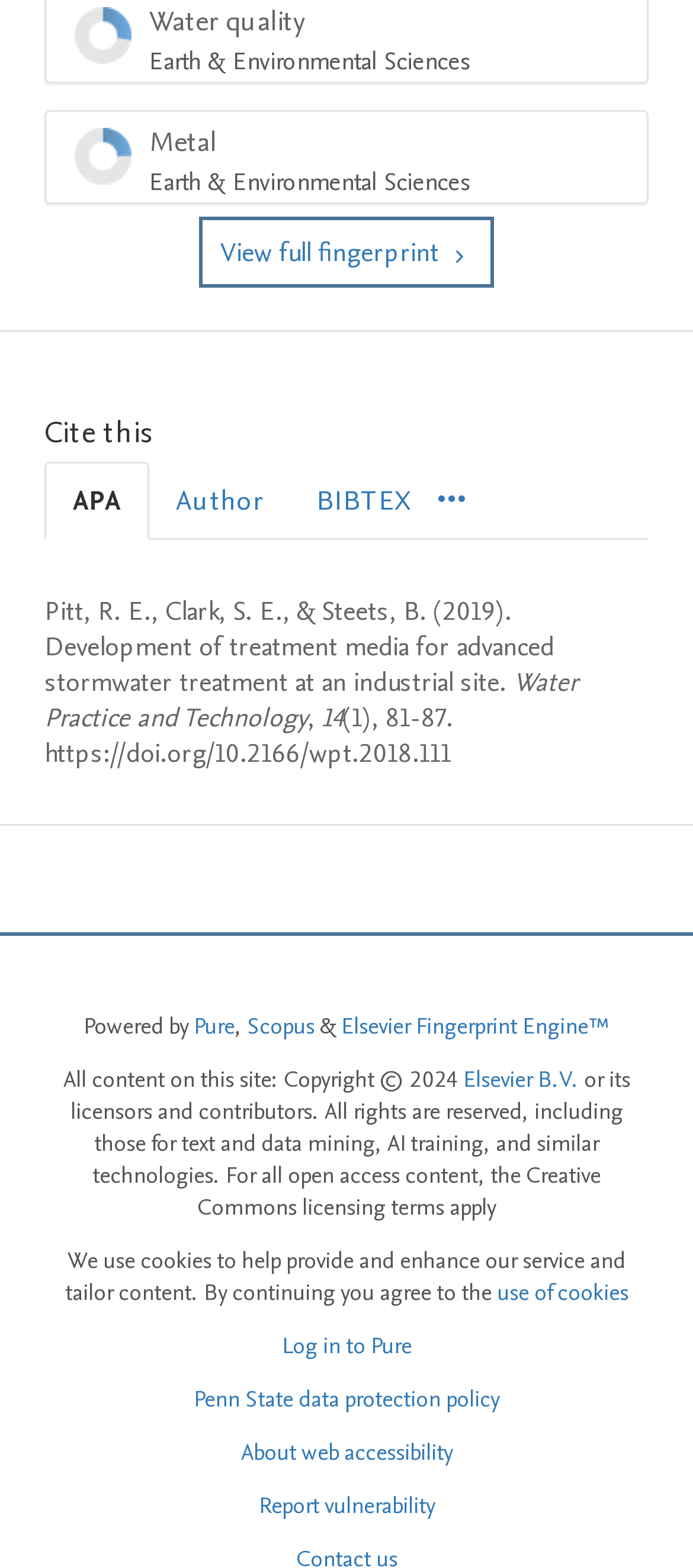Identify the bounding box coordinates for the UI element described as: "1200 Galveston AvenuePittsburgh, PA 15233".

None